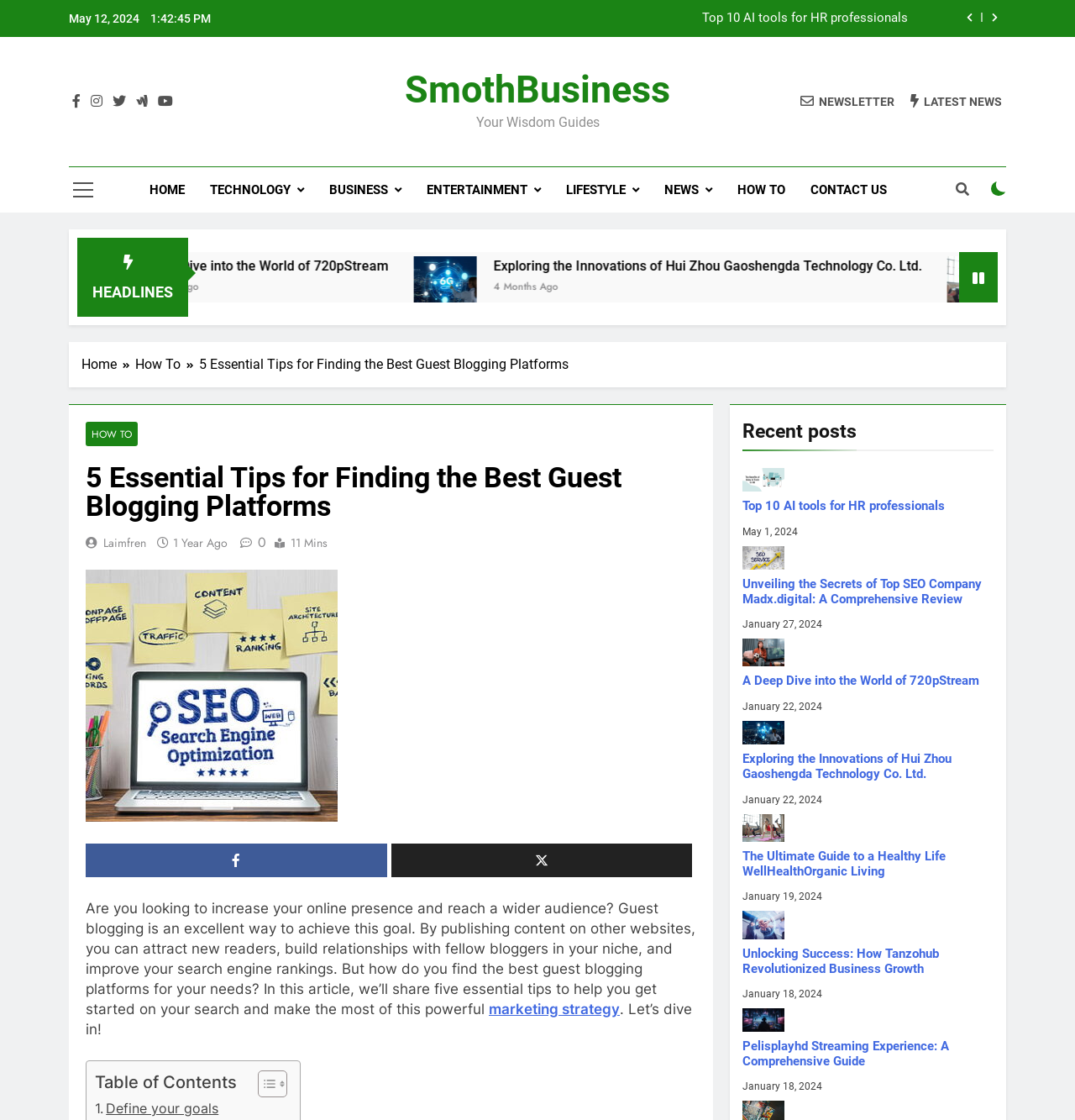How many links are there in the navigation bar?
Utilize the image to construct a detailed and well-explained answer.

I counted the number of links in the navigation bar by looking at the links 'HOME', 'TECHNOLOGY', 'BUSINESS', 'ENTERTAINMENT', 'LIFESTYLE', 'NEWS', 'HOW TO', and 'CONTACT US'.